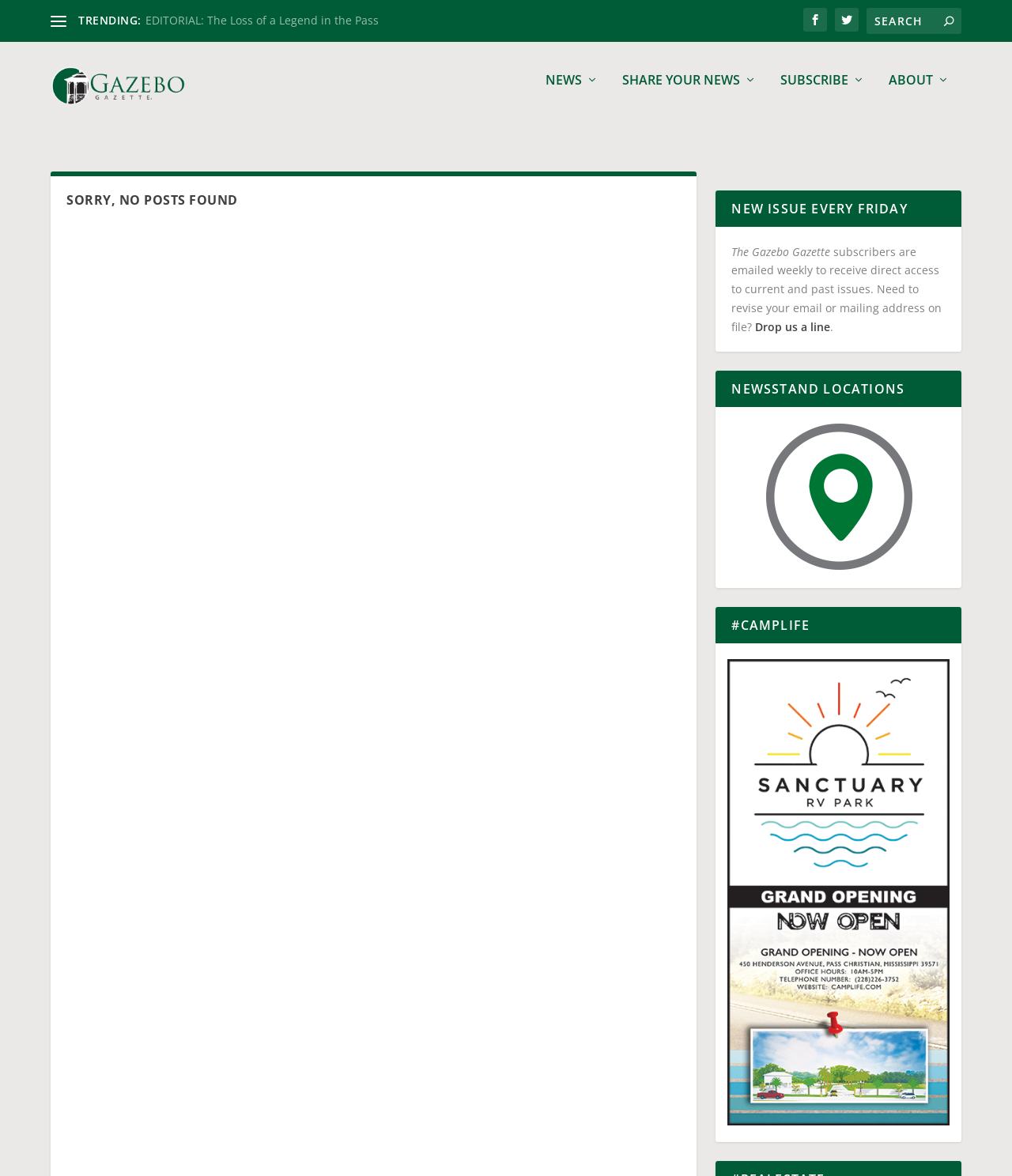Bounding box coordinates are specified in the format (top-left x, top-left y, bottom-right x, bottom-right y). All values are floating point numbers bounded between 0 and 1. Please provide the bounding box coordinate of the region this sentence describes: Same Team Partners

None